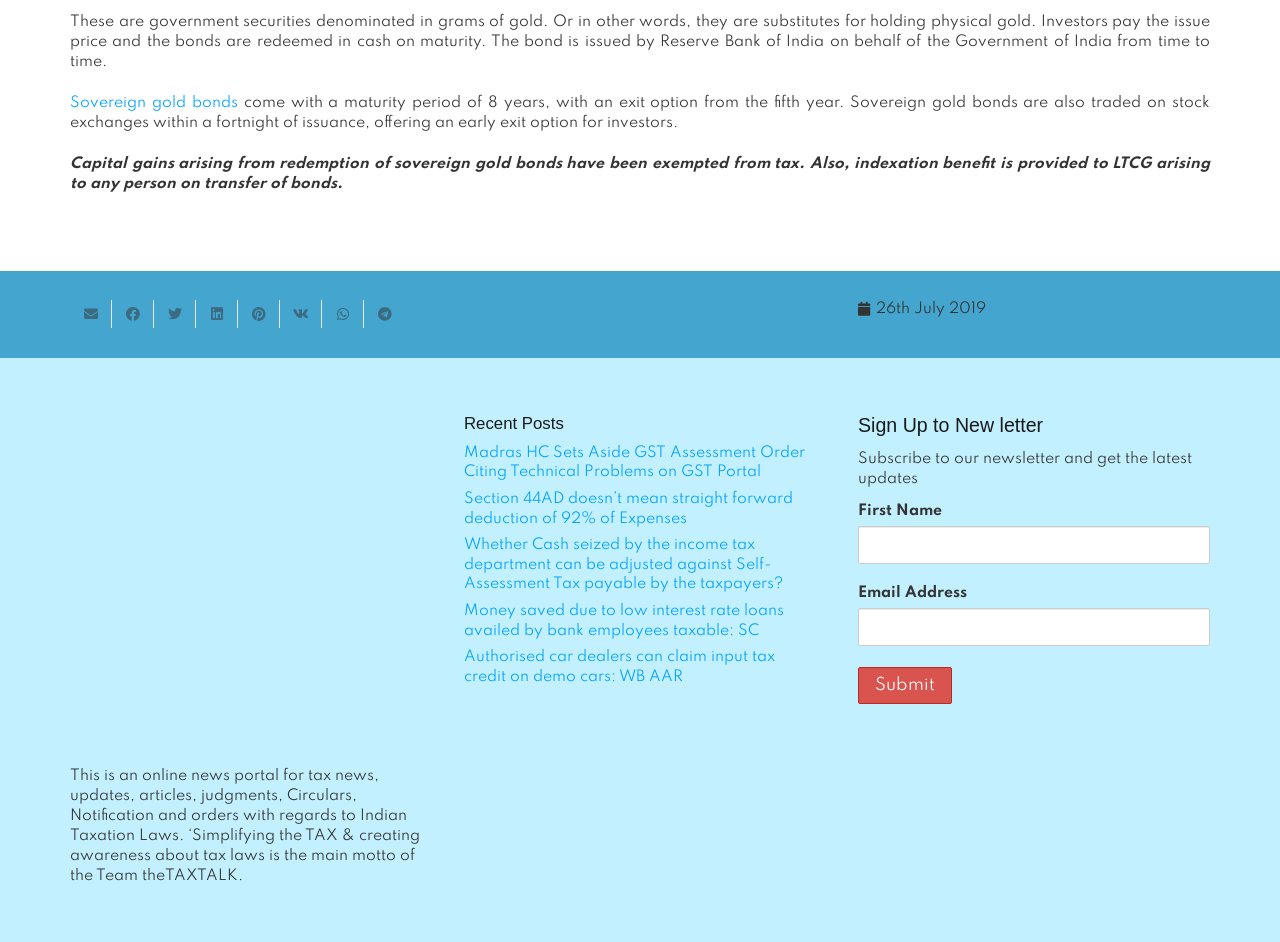Please identify the bounding box coordinates of the area that needs to be clicked to fulfill the following instruction: "Share this on Twitter."

None